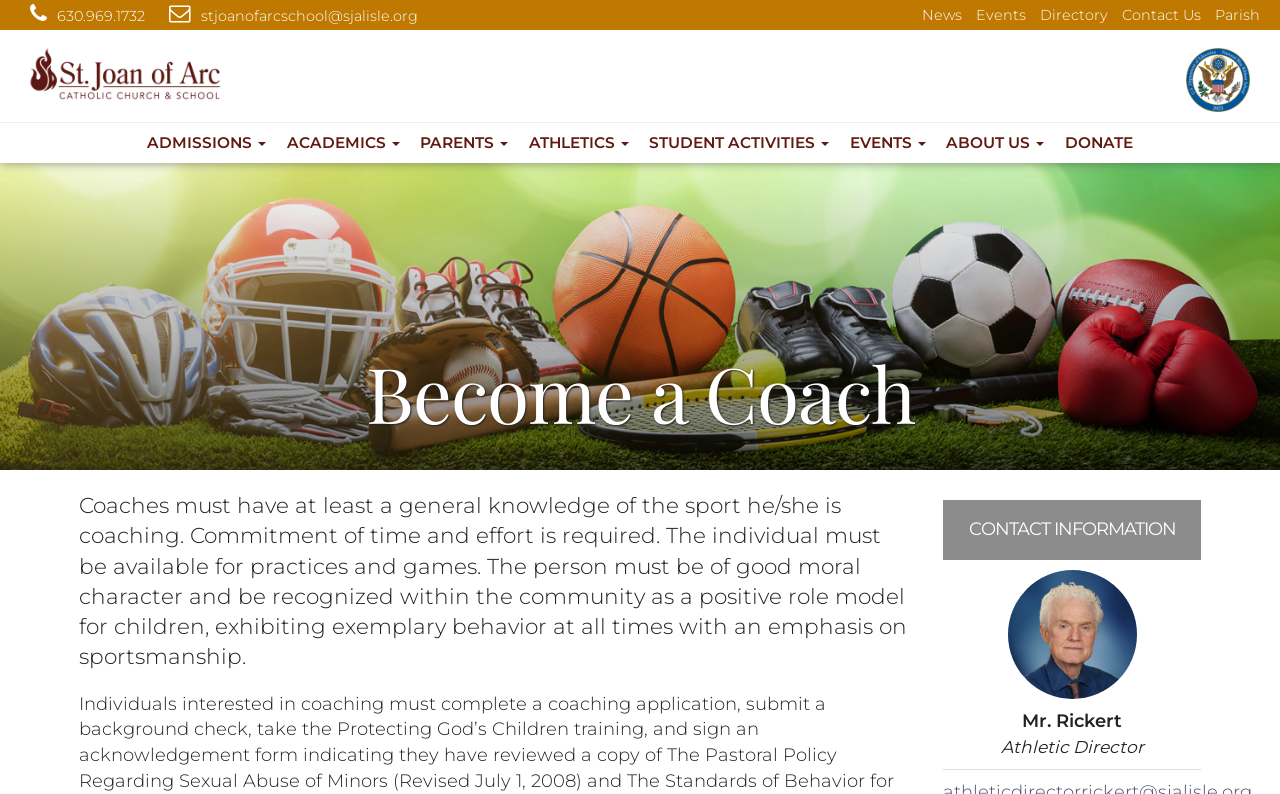Please identify the bounding box coordinates of the element's region that I should click in order to complete the following instruction: "View admissions information". The bounding box coordinates consist of four float numbers between 0 and 1, i.e., [left, top, right, bottom].

[0.107, 0.155, 0.216, 0.206]